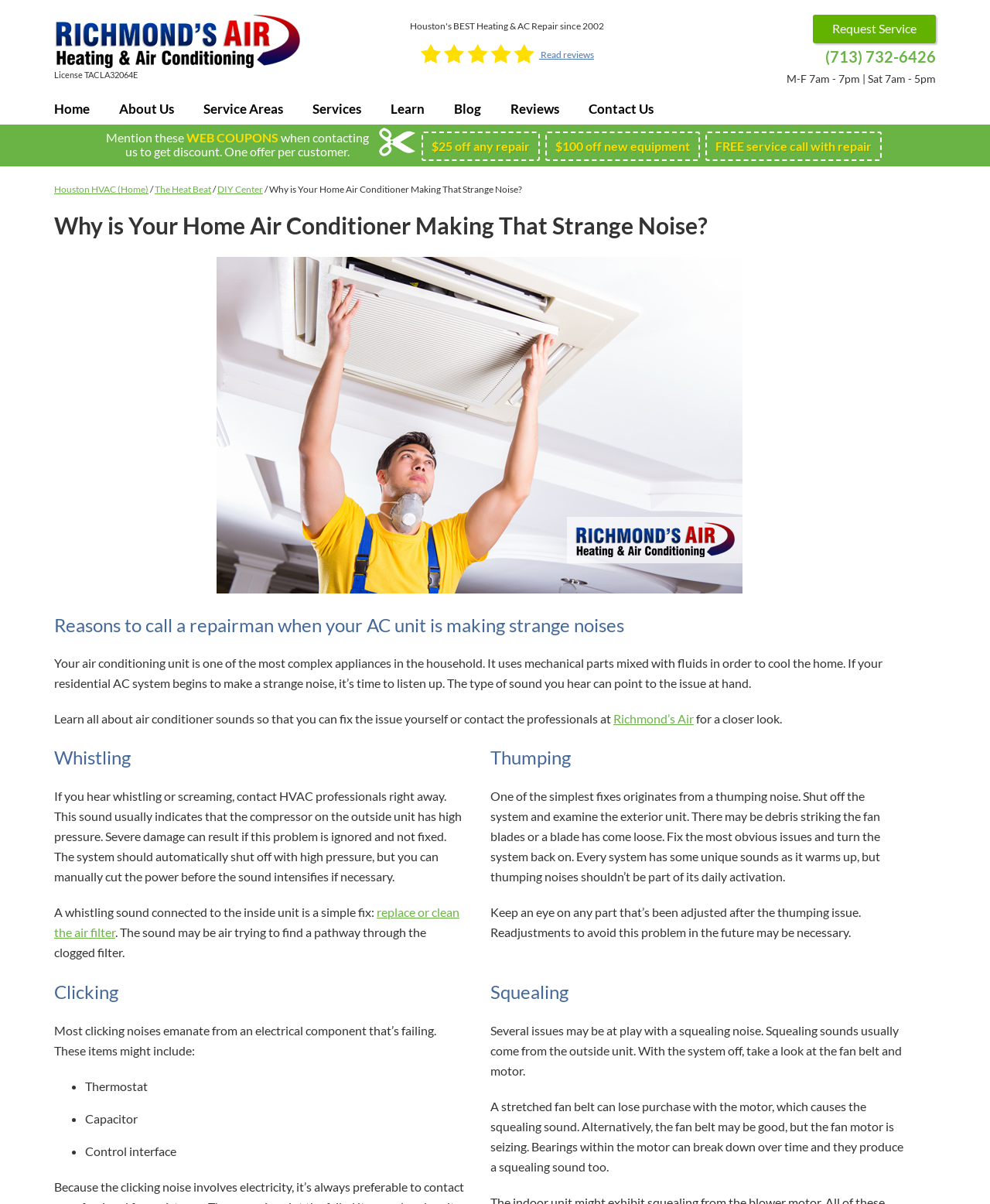Please provide the bounding box coordinates for the element that needs to be clicked to perform the following instruction: "Read reviews on the 5-star rated Houston AC Repair company". The coordinates should be given as four float numbers between 0 and 1, i.e., [left, top, right, bottom].

[0.423, 0.04, 0.6, 0.05]